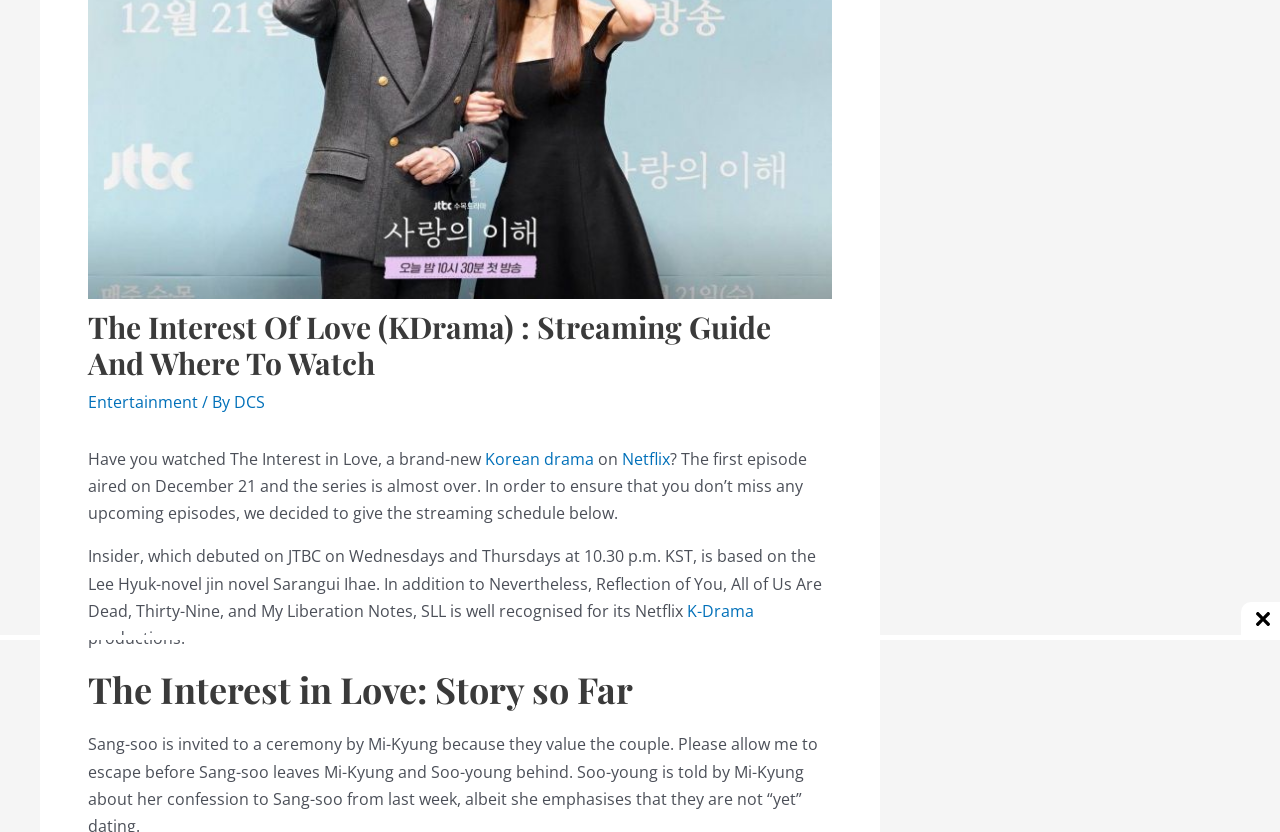Please provide the bounding box coordinate of the region that matches the element description: Korean drama. Coordinates should be in the format (top-left x, top-left y, bottom-right x, bottom-right y) and all values should be between 0 and 1.

[0.379, 0.538, 0.464, 0.565]